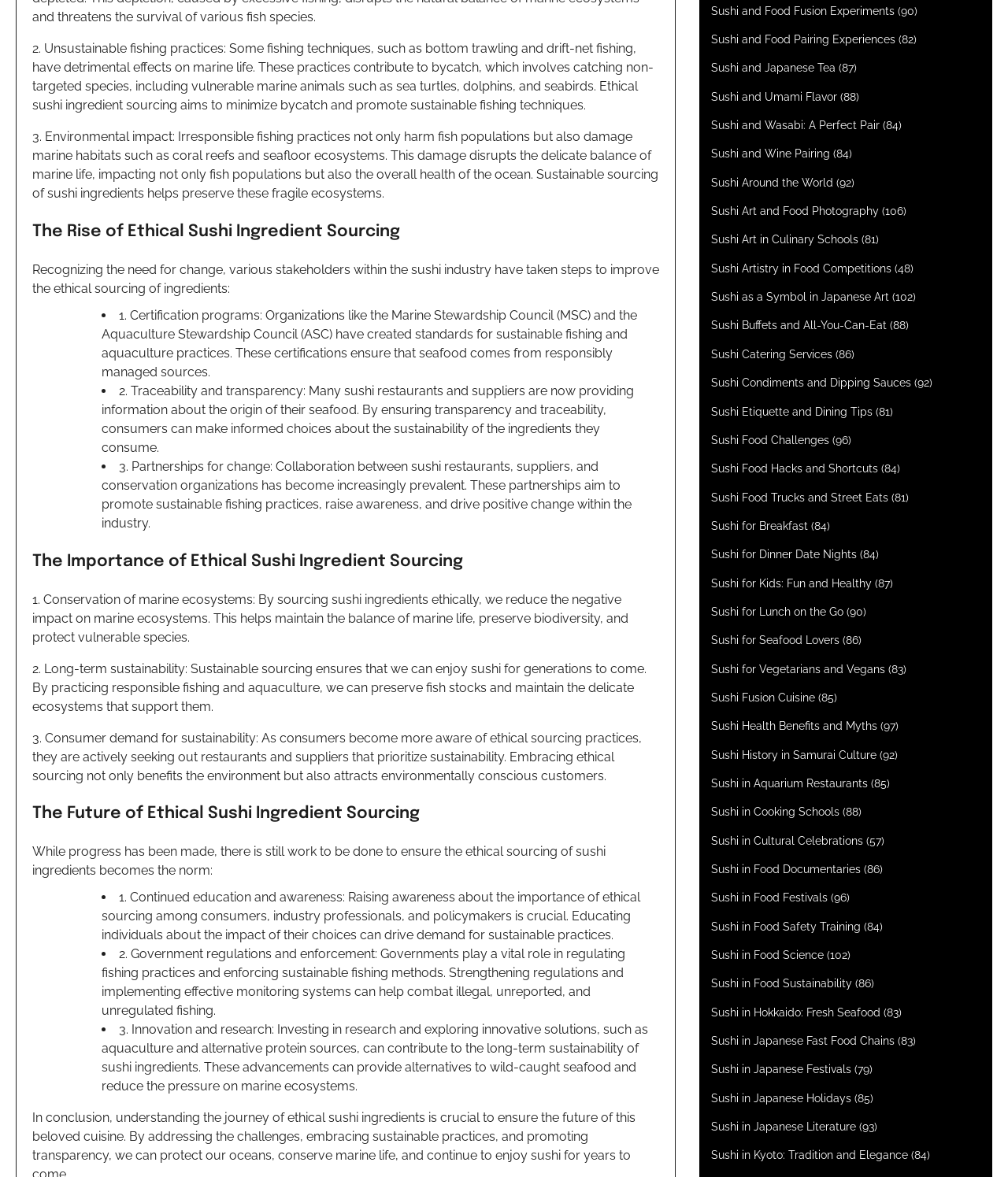Could you provide the bounding box coordinates for the portion of the screen to click to complete this instruction: "Discover 'Sushi Art and Food Photography'"?

[0.705, 0.174, 0.872, 0.185]